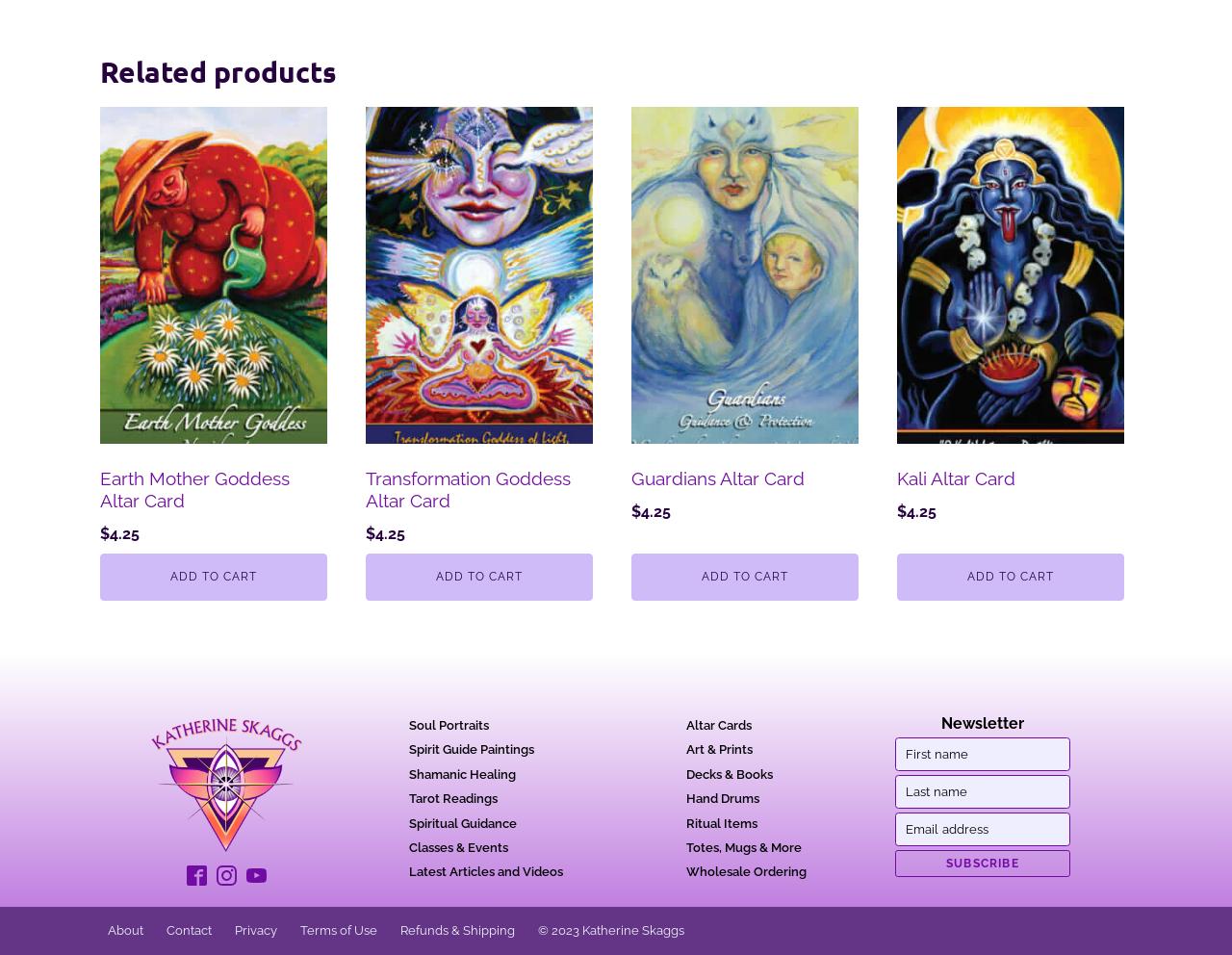What is the purpose of the textboxes at the bottom of the page?
Based on the image, provide your answer in one word or phrase.

Newsletter subscription